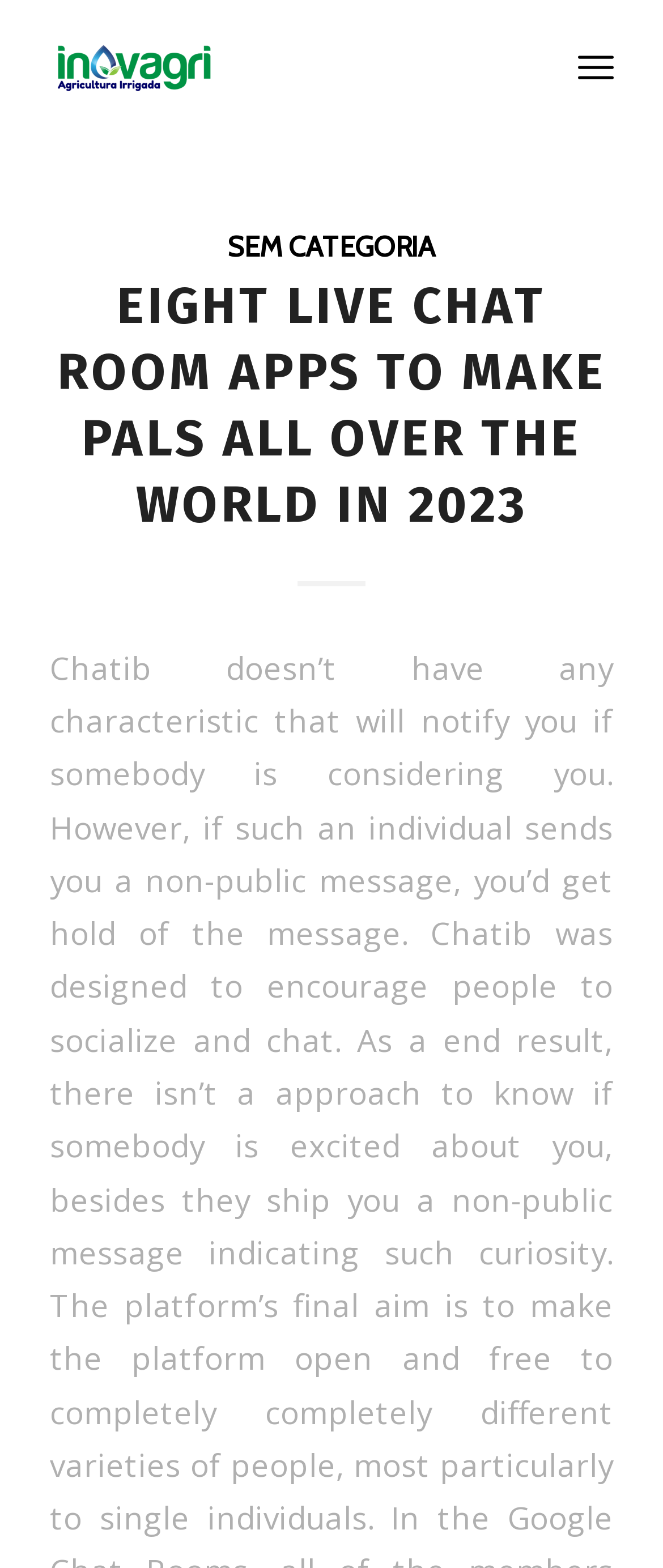What is the purpose of the webpage?
Make sure to answer the question with a detailed and comprehensive explanation.

The heading 'EIGHT LIVE CHAT ROOM APPS TO MAKE PALS ALL OVER THE WORLD IN 2023' suggests that the purpose of the webpage is to provide information on how to make friends using live chat room apps.